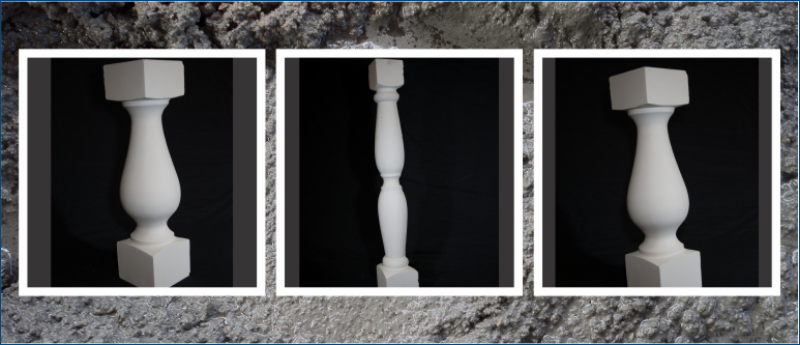Describe the scene in the image with detailed observations.

The image showcases Pembroke Park Precast Concrete Bollards, highlighting their elegant design through a triptych format. Each panel presents a different angle of the bollard, emphasizing its smooth, curvy shape and refined edges. The bollards feature a square base, offering stability and a classic aesthetic. The background is a textured concrete surface, enhancing the industrial feel that complements the bollard design. These precast concrete products are ideal for various architectural applications, combining quality and style to elevate both contemporary and classical structural designs. They're available in multiple colors and finishes, allowing customization to fit different project needs.